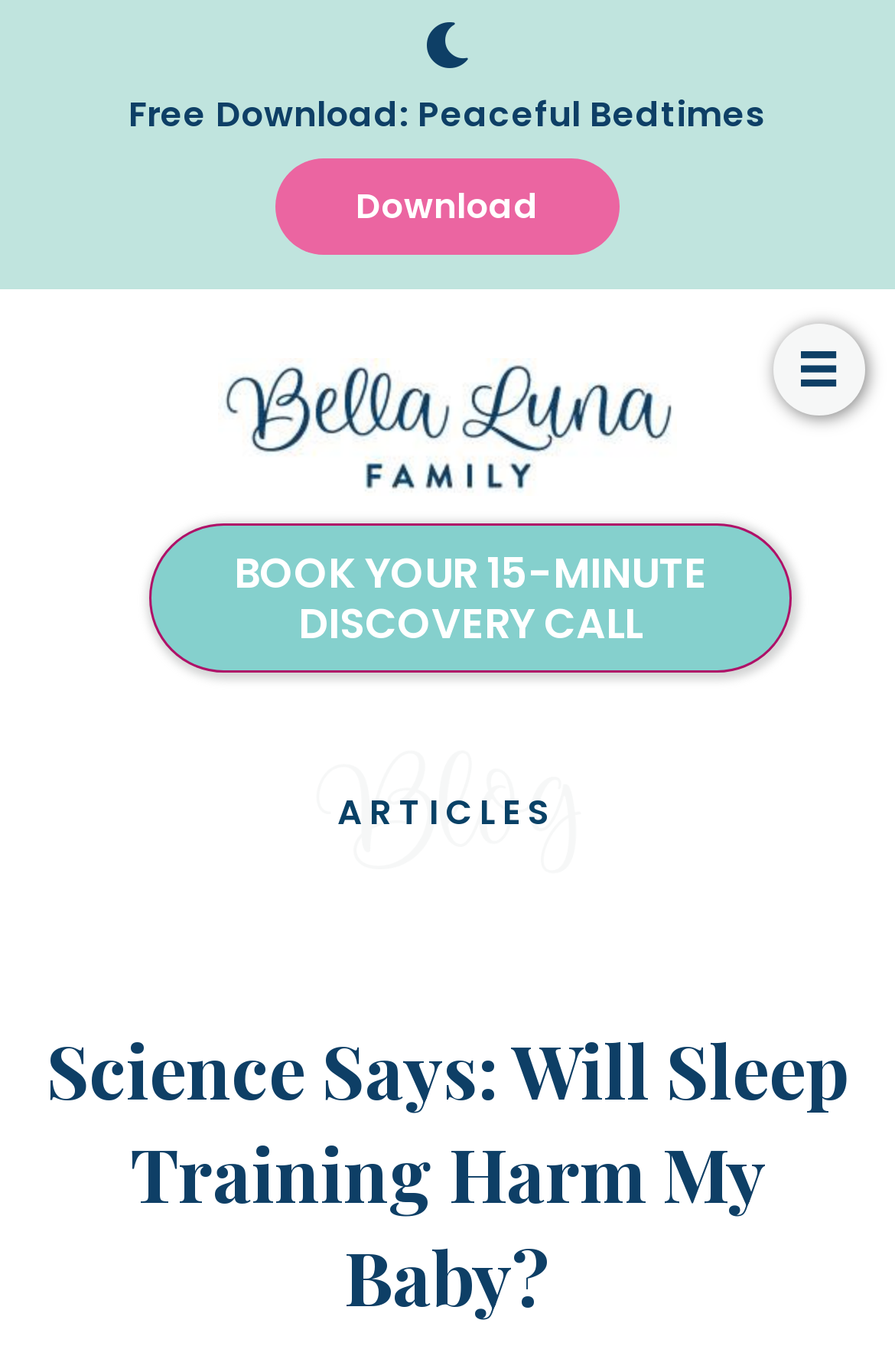Using the description "Download", predict the bounding box of the relevant HTML element.

[0.308, 0.116, 0.692, 0.186]